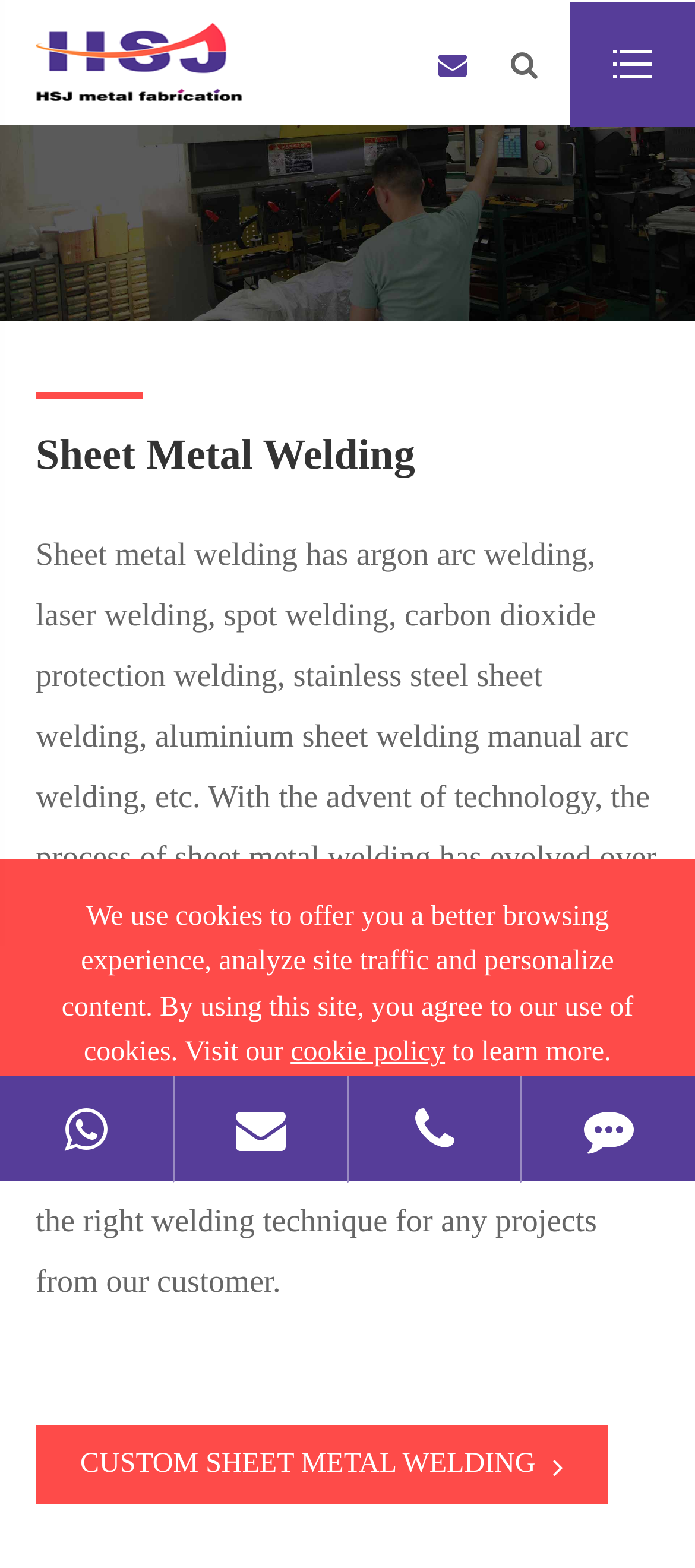Determine the bounding box coordinates for the region that must be clicked to execute the following instruction: "Visit the company homepage".

[0.051, 0.0, 0.349, 0.08]